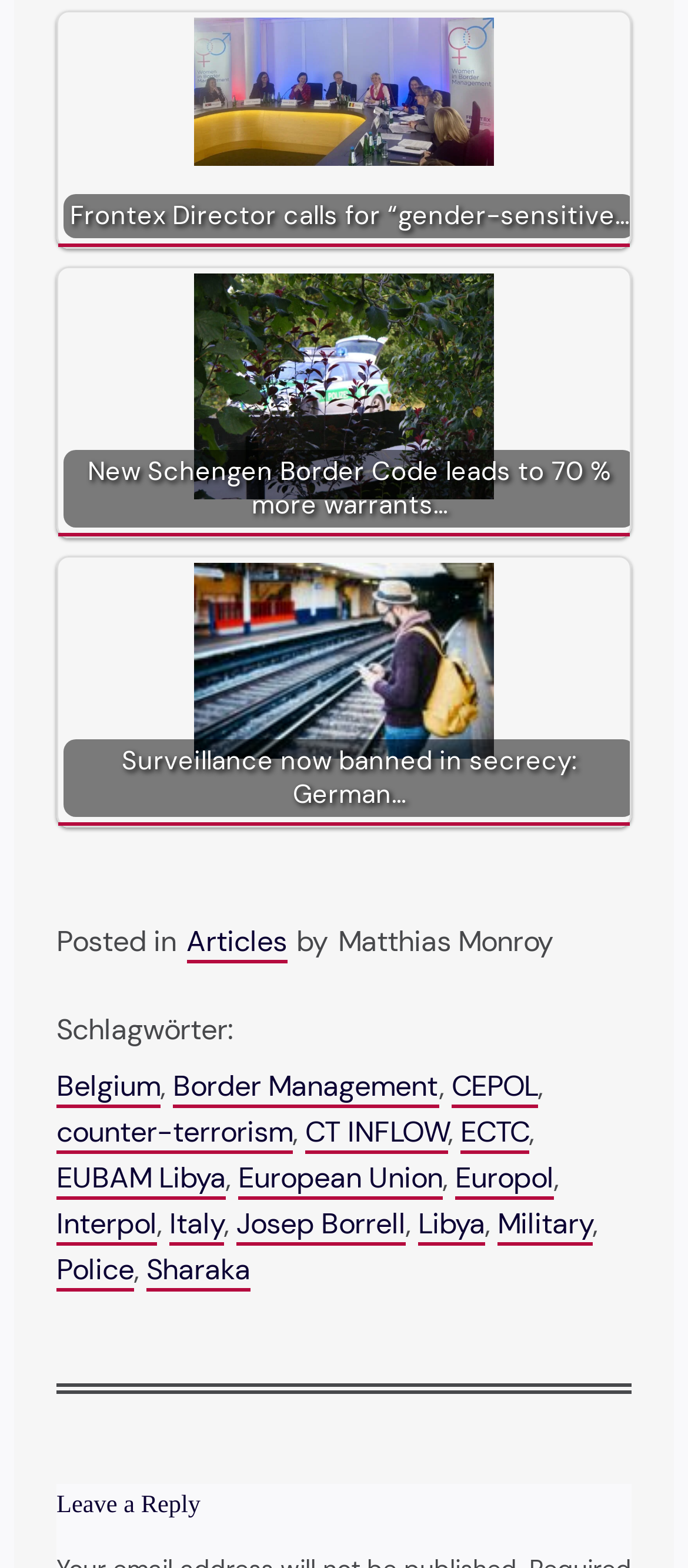Locate the bounding box coordinates of the clickable part needed for the task: "Click on the link 'Articles'".

[0.271, 0.588, 0.417, 0.614]